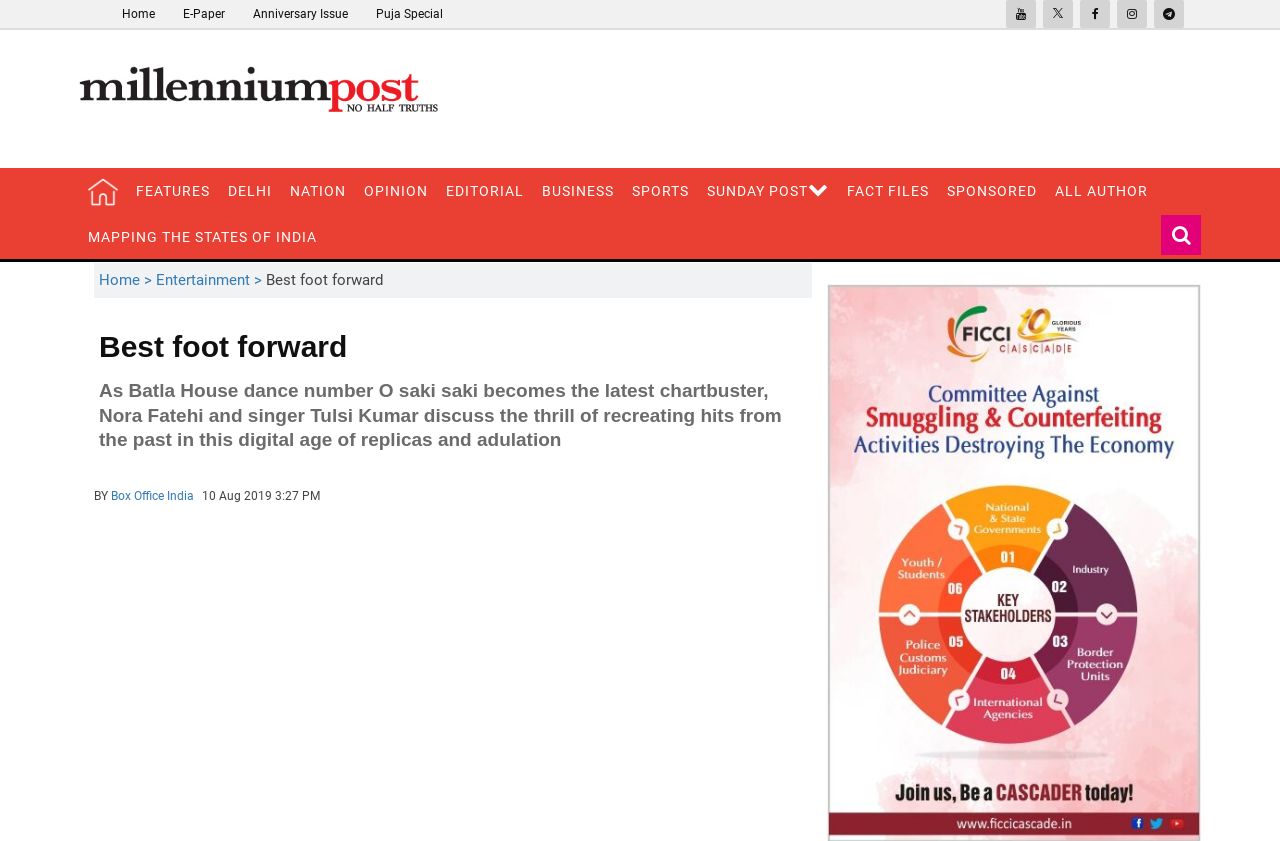Please provide the bounding box coordinates for the UI element as described: "Sunday Post". The coordinates must be four floats between 0 and 1, represented as [left, top, right, bottom].

[0.545, 0.202, 0.655, 0.253]